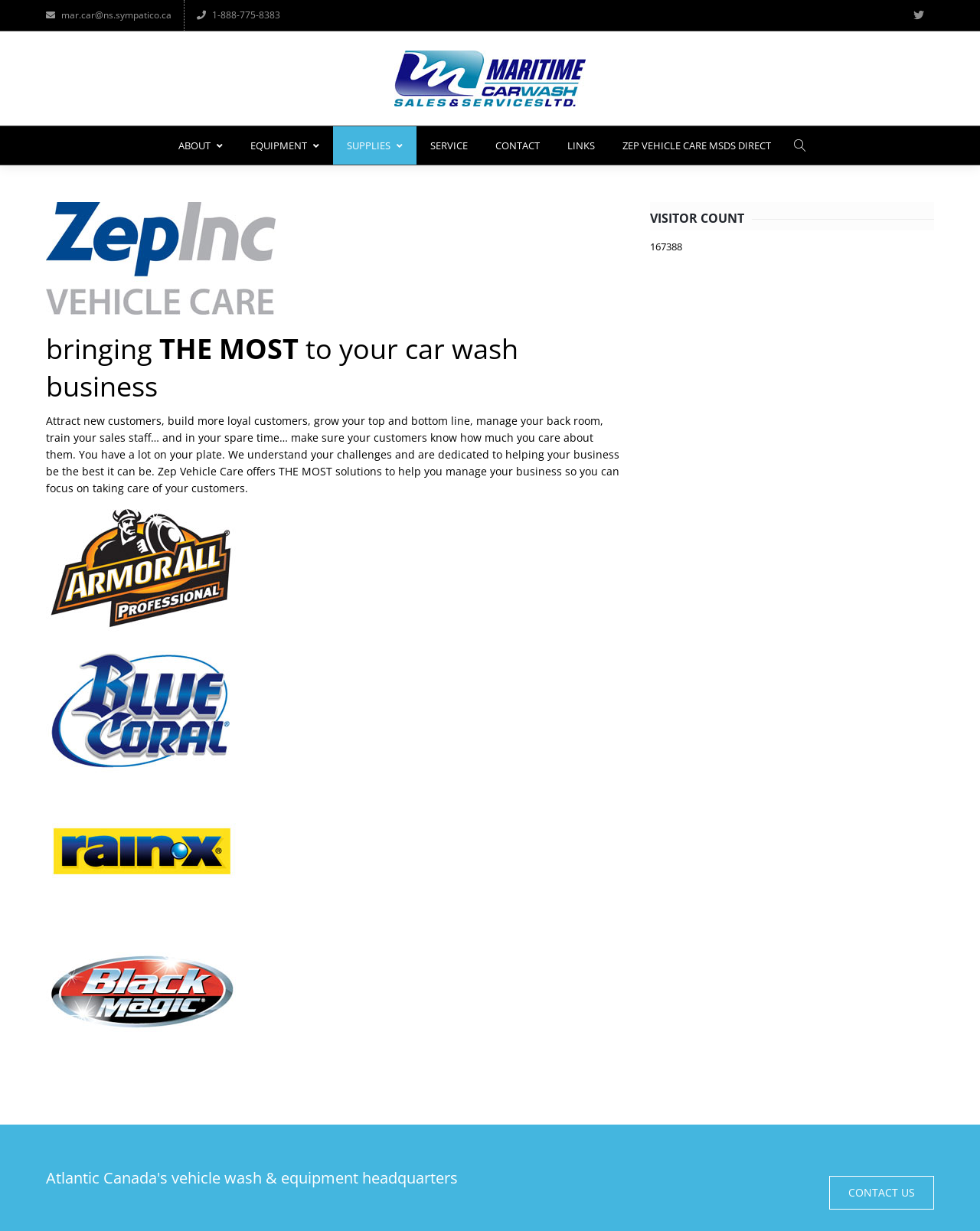Pinpoint the bounding box coordinates of the element to be clicked to execute the instruction: "Call the phone number".

[0.216, 0.007, 0.286, 0.017]